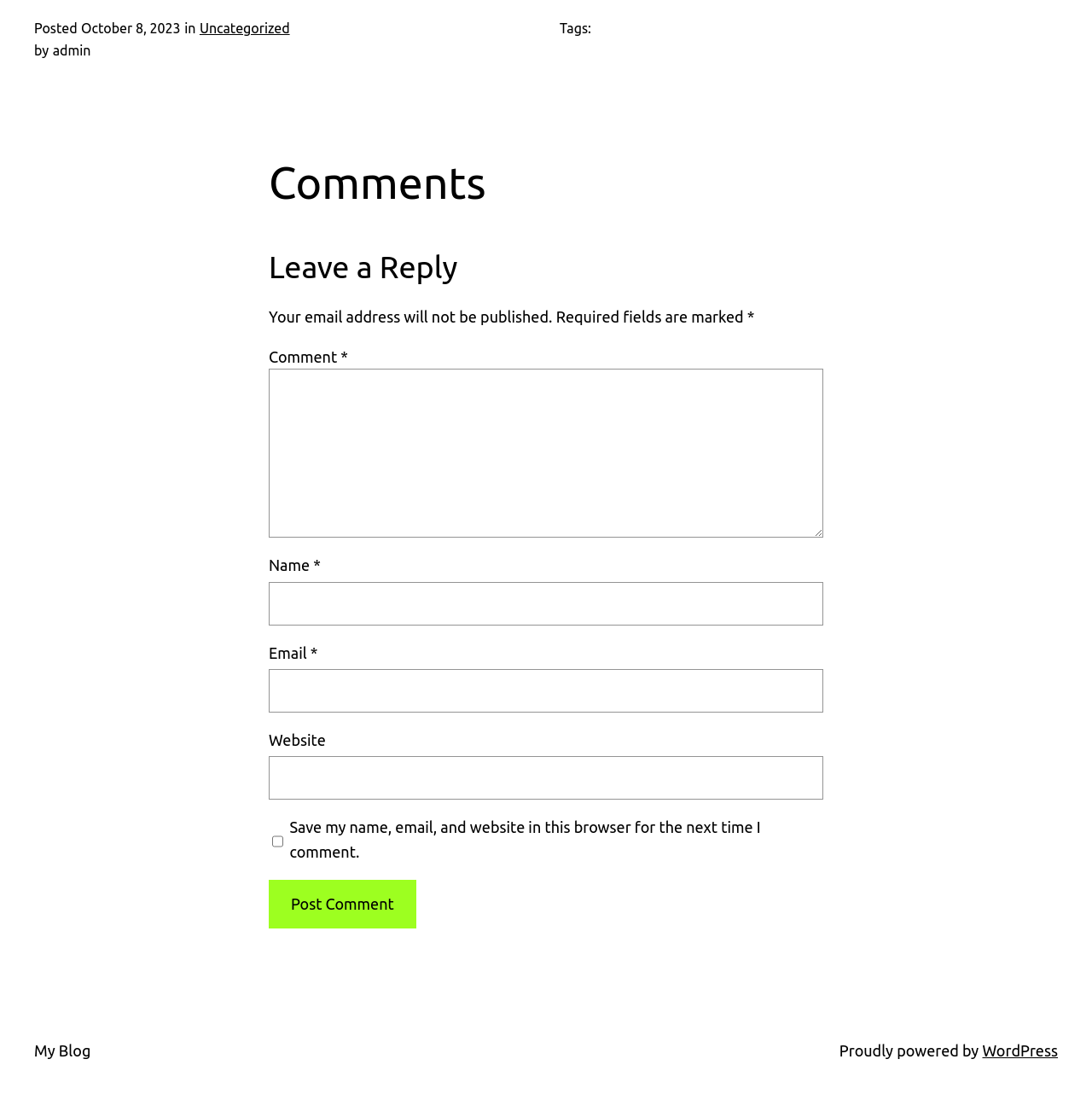Please identify the bounding box coordinates of the clickable region that I should interact with to perform the following instruction: "Check the WordPress link". The coordinates should be expressed as four float numbers between 0 and 1, i.e., [left, top, right, bottom].

[0.9, 0.947, 0.969, 0.963]